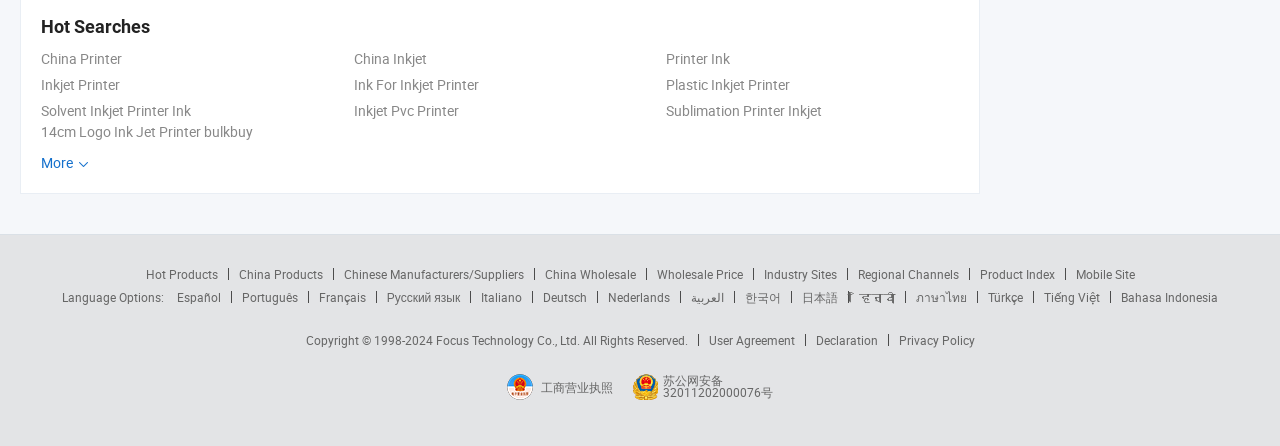Reply to the question below using a single word or brief phrase:
What is the category of the first hot search?

China Printer